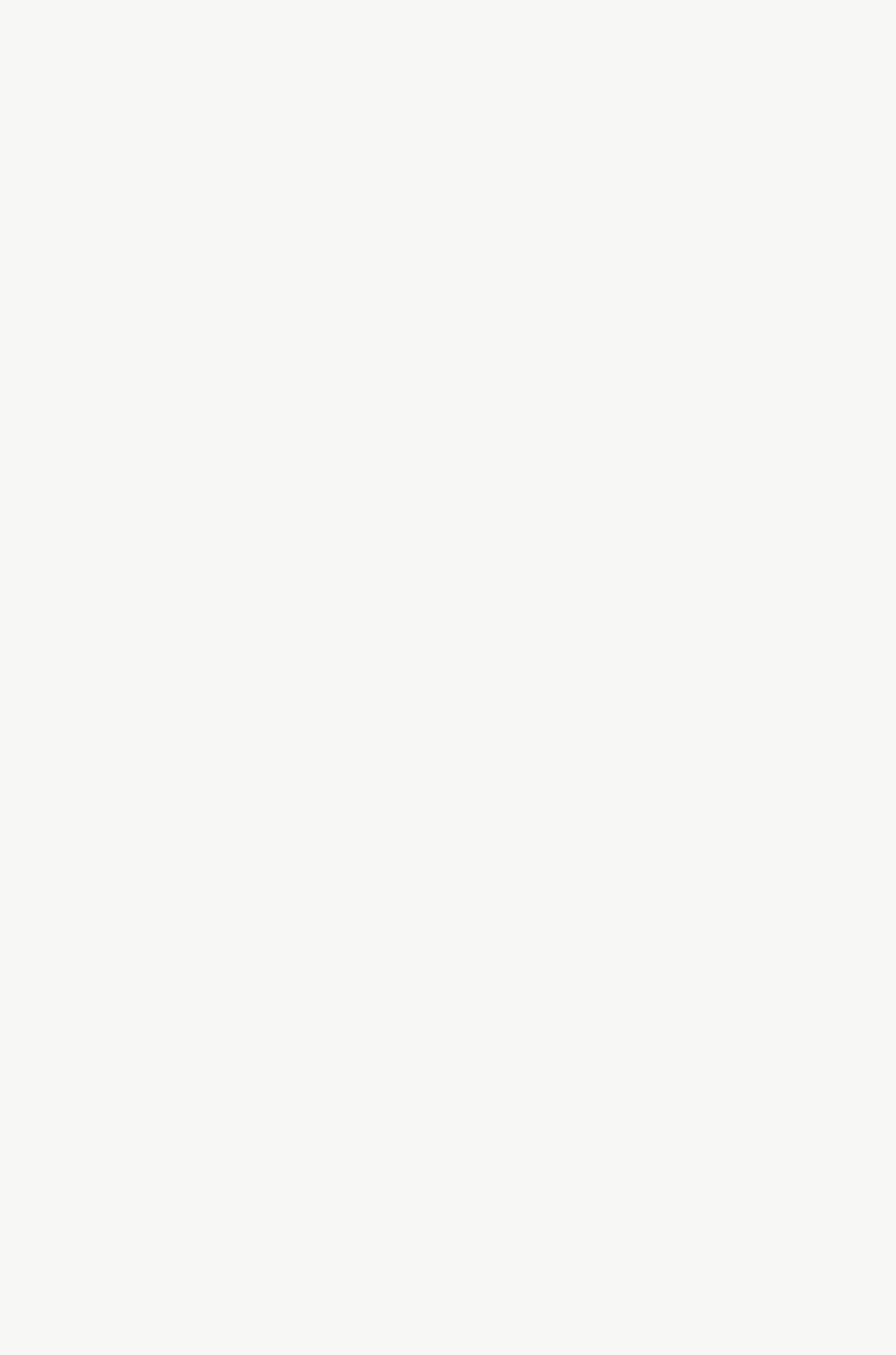Given the element description, predict the bounding box coordinates in the format (top-left x, top-left y, bottom-right x, bottom-right y). Make sure all values are between 0 and 1. Here is the element description: Consulting for Businesses

[0.077, 0.247, 0.546, 0.284]